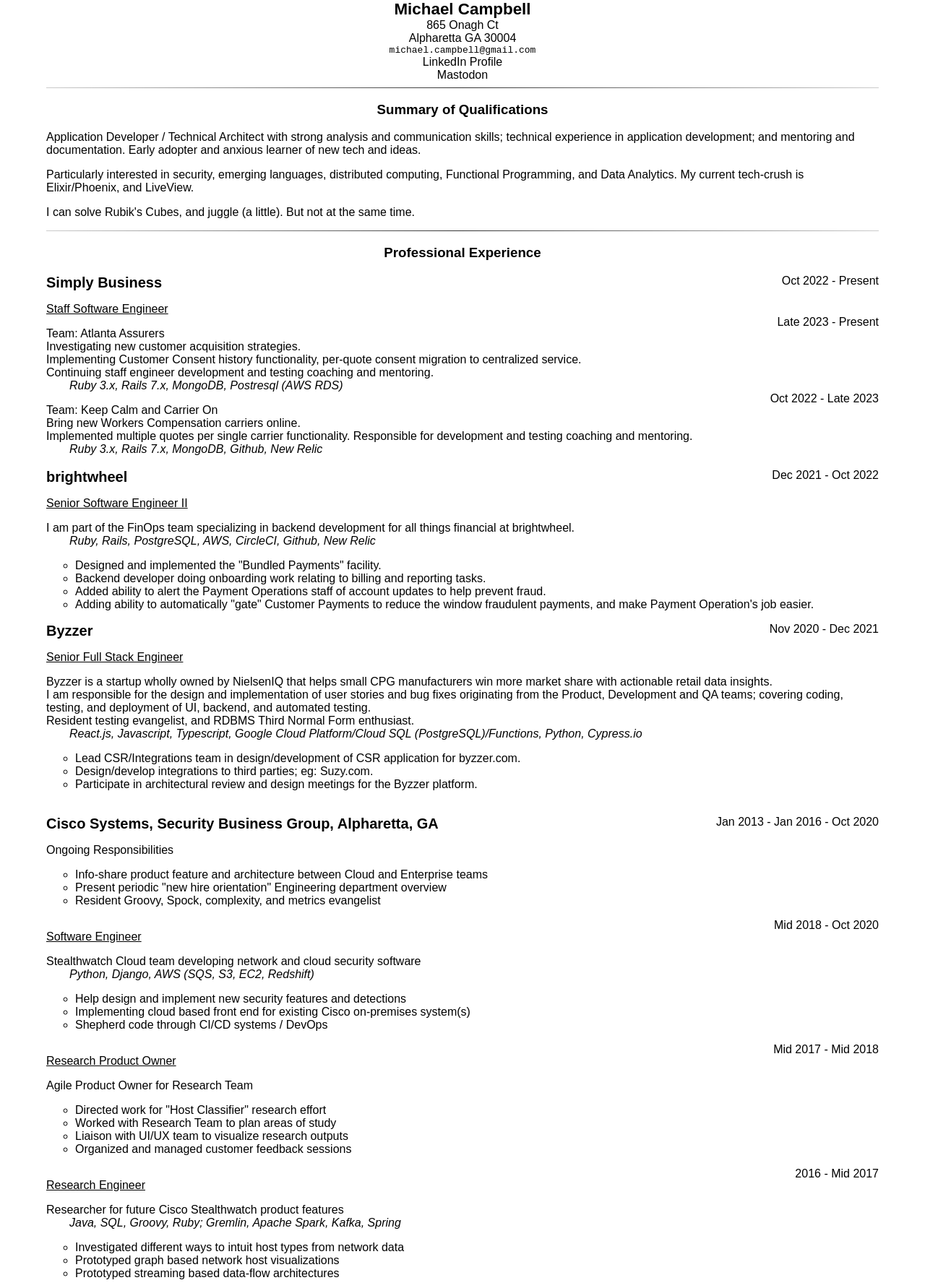Look at the image and give a detailed response to the following question: What is the name of the company where Michael Campbell worked from Nov 2020 to Dec 2021?

I found the company name by looking at the 'Professional Experience' section, where the job history is listed. Michael Campbell worked at 'Byzzer' from Nov 2020 to Dec 2021.